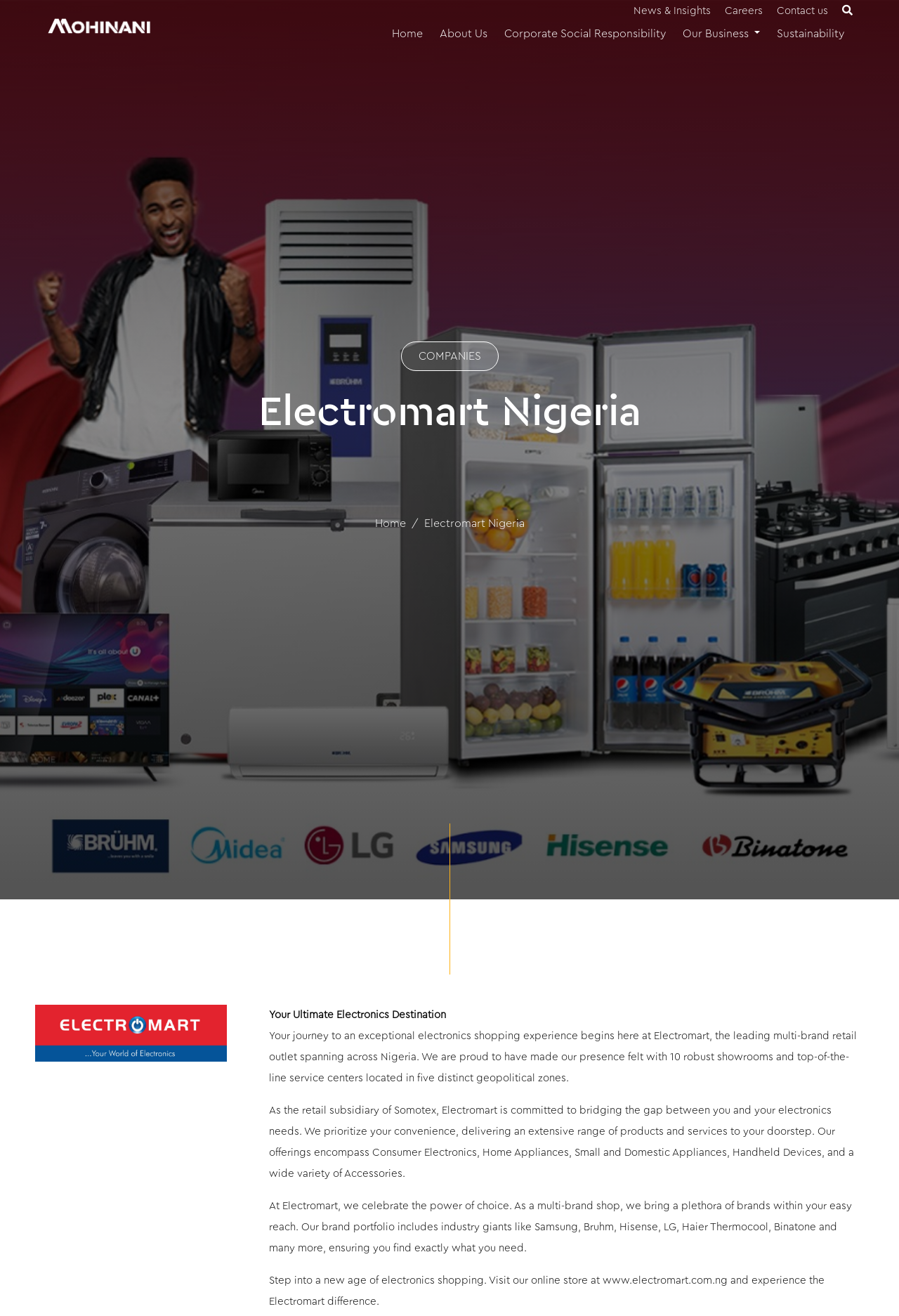Please find the bounding box coordinates of the element that needs to be clicked to perform the following instruction: "Search for something". The bounding box coordinates should be four float numbers between 0 and 1, represented as [left, top, right, bottom].

None